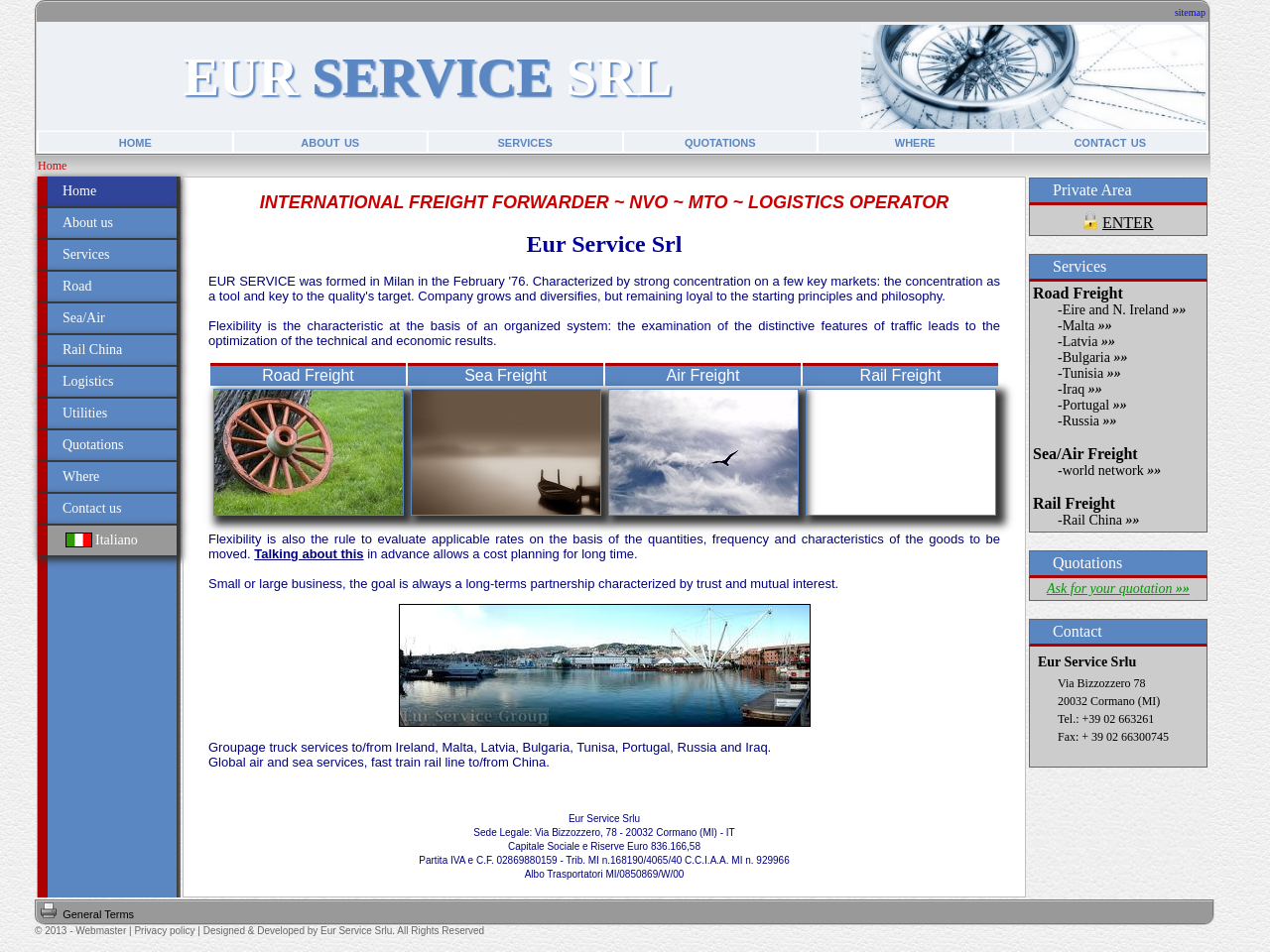Determine the main headline from the webpage and extract its text.

Eur Service Srl